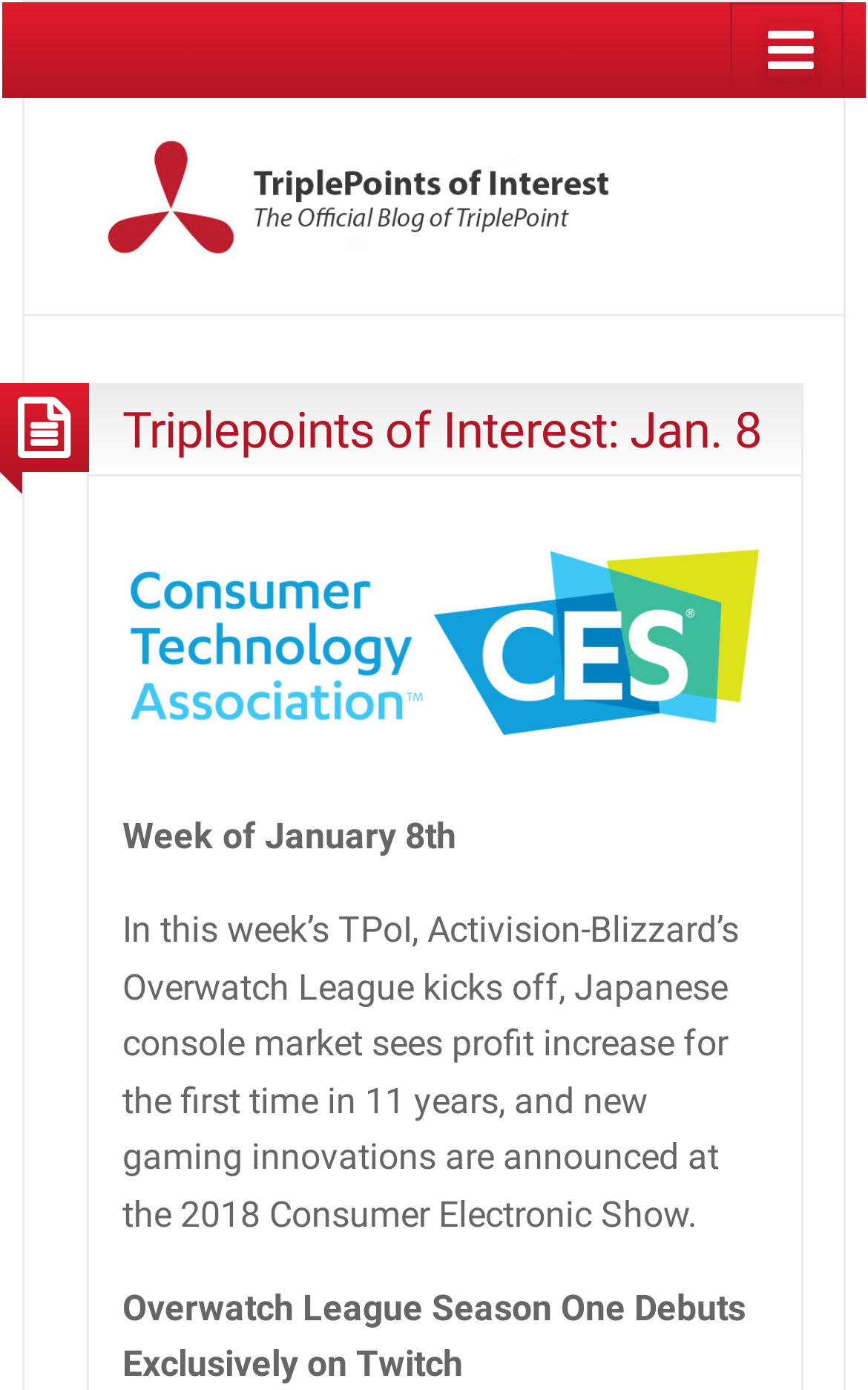Please analyze the image and give a detailed answer to the question:
What is the topic of this week's TPoI?

I inferred this answer by reading the static text 'In this week’s TPoI, Activision-Blizzard’s Overwatch League kicks off...' which suggests that the Overwatch League is one of the main topics of this week's TPoI.